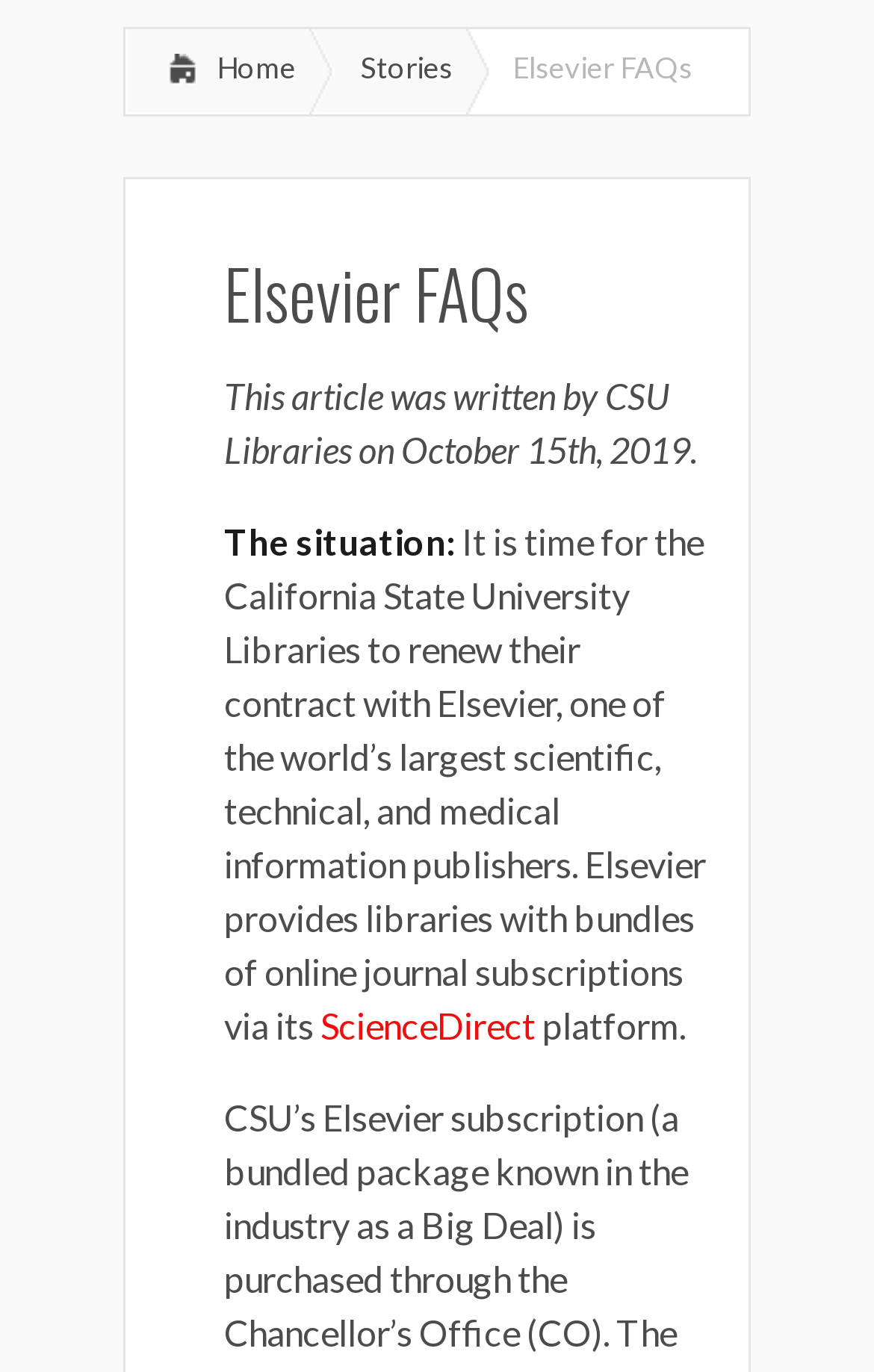Find the bounding box coordinates for the element described here: "Dive Log".

None